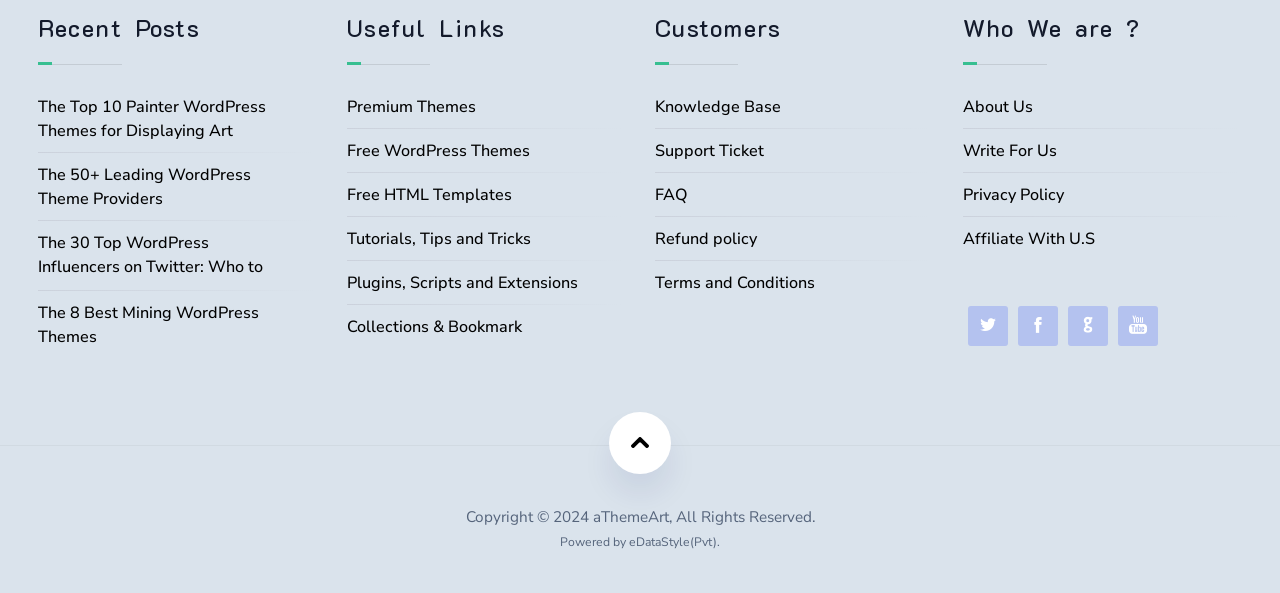Please determine the bounding box coordinates for the element with the description: "Premium Themes".

[0.271, 0.159, 0.488, 0.2]